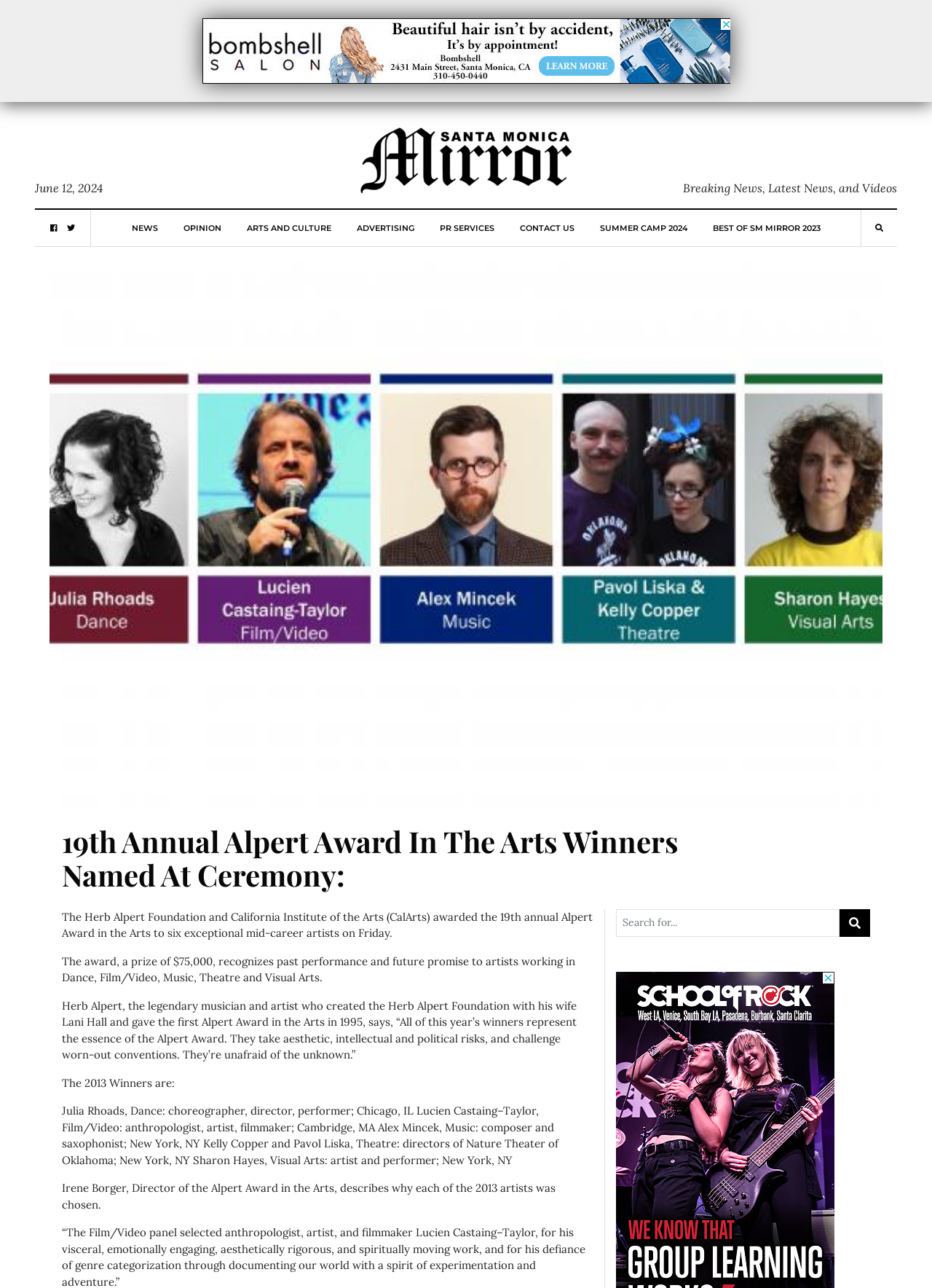Identify the bounding box coordinates of the region I need to click to complete this instruction: "Visit the 'ARTS AND CULTURE' page".

[0.264, 0.163, 0.355, 0.191]